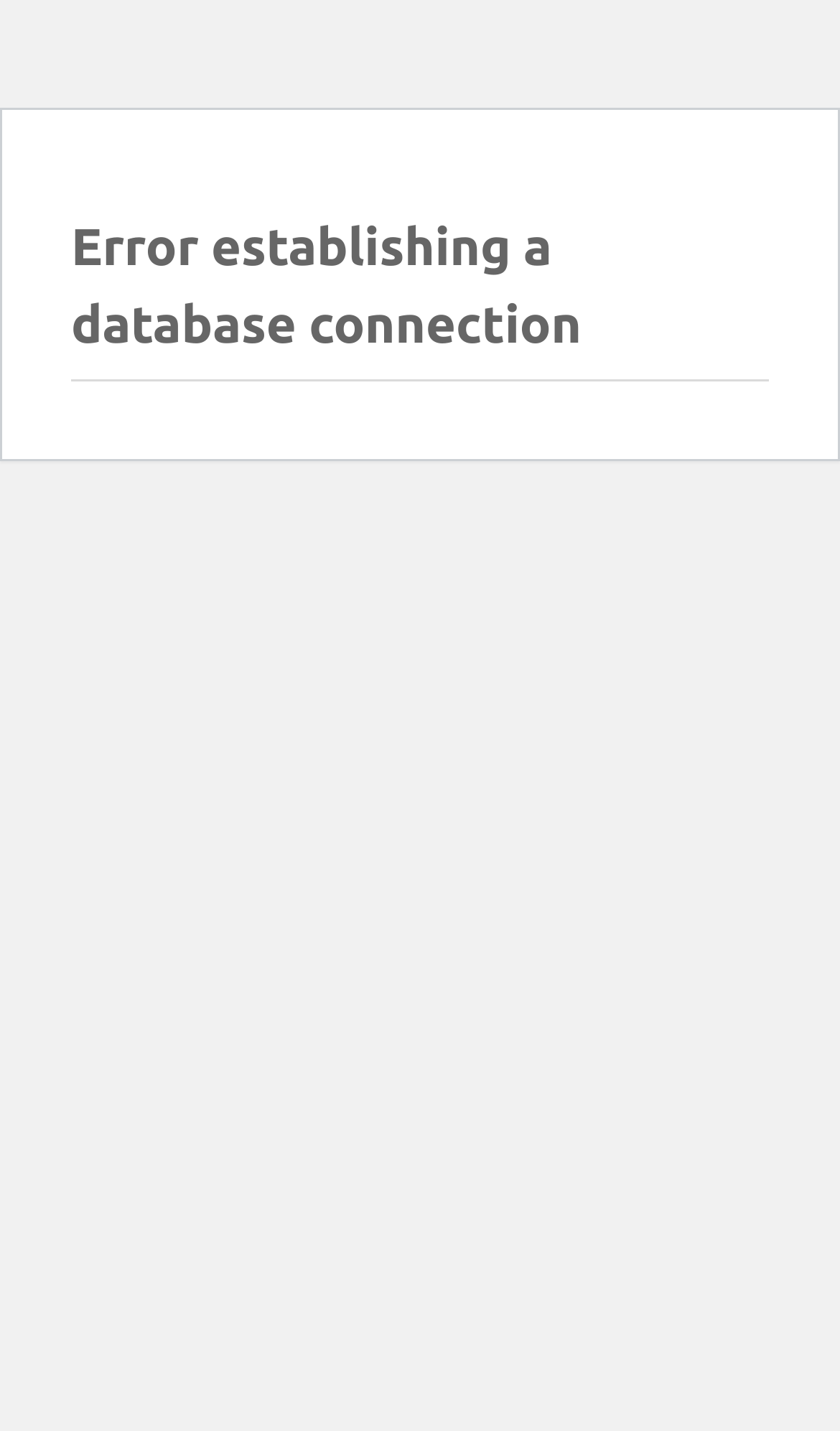Please find and give the text of the main heading on the webpage.

Error establishing a database connection